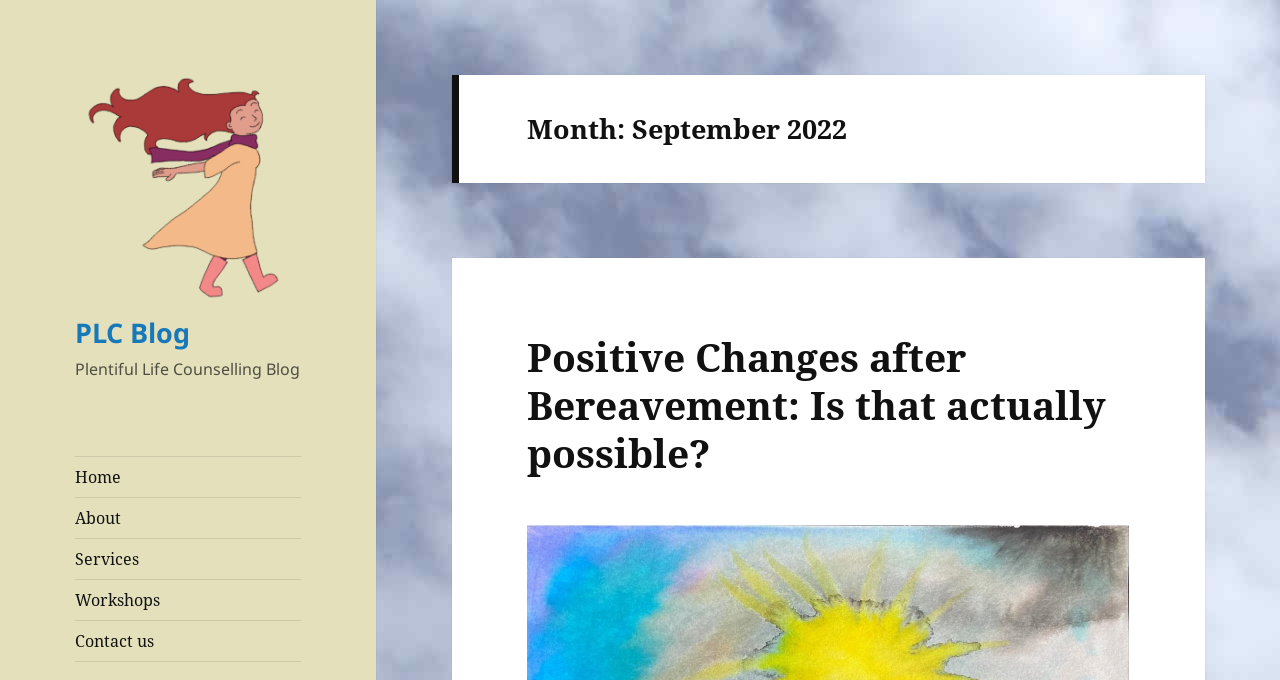Please provide the bounding box coordinates for the element that needs to be clicked to perform the instruction: "Click on the 'Previous Oral Health and Quarantine' link". The coordinates must consist of four float numbers between 0 and 1, formatted as [left, top, right, bottom].

None